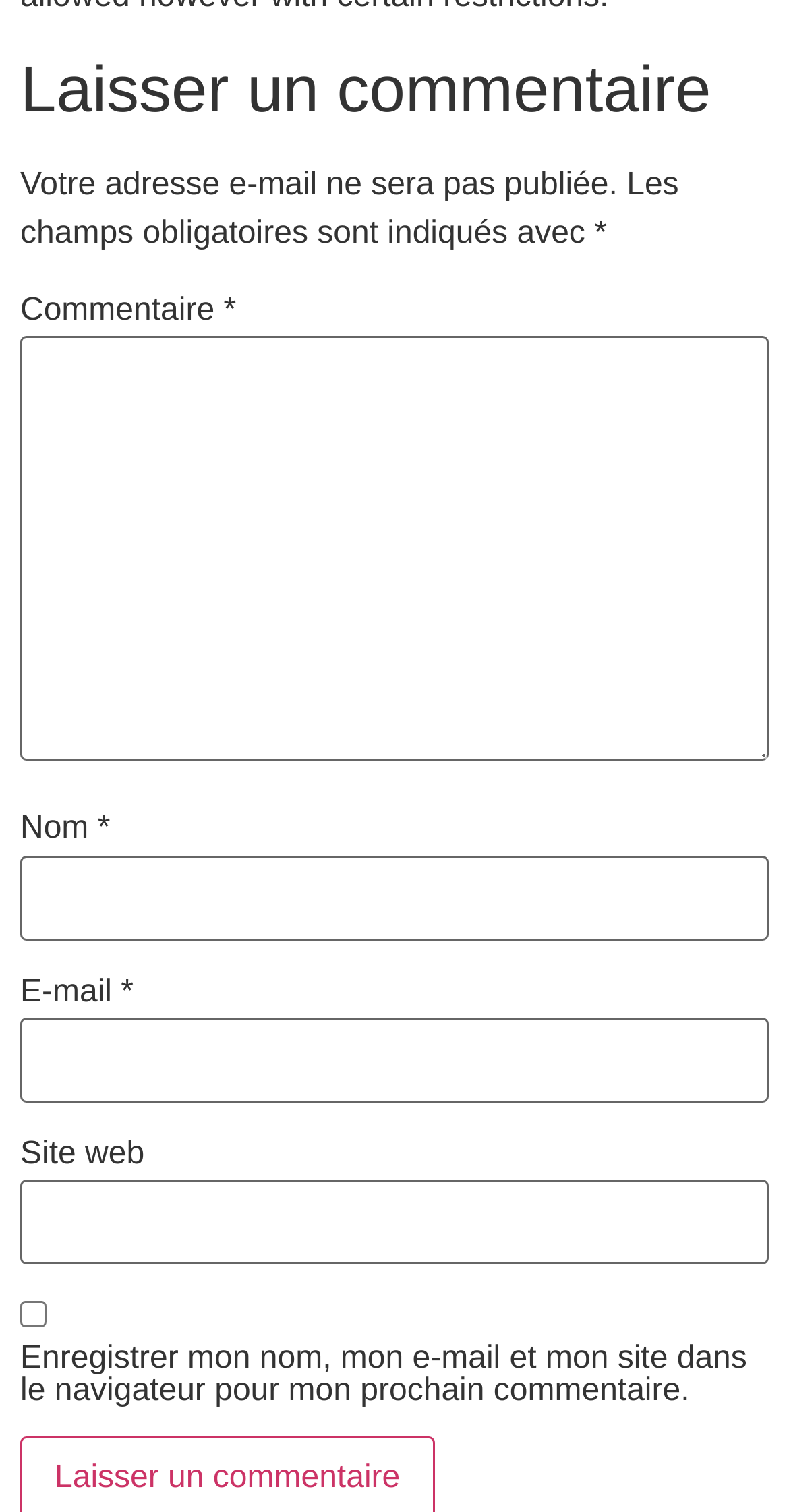Predict the bounding box coordinates of the UI element that matches this description: "parent_node: E-mail * aria-describedby="email-notes" name="email"". The coordinates should be in the format [left, top, right, bottom] with each value between 0 and 1.

[0.026, 0.673, 0.974, 0.729]